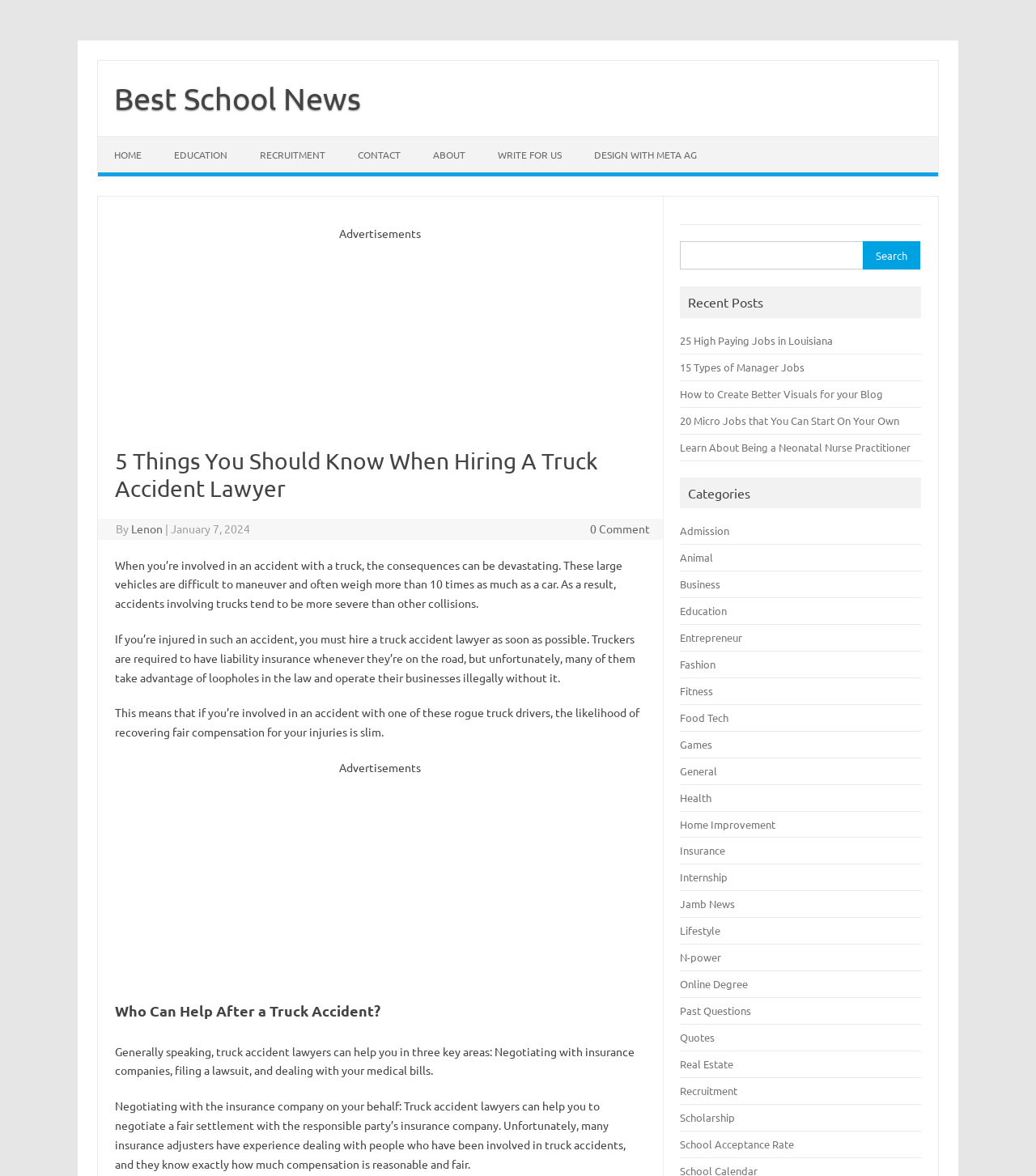Answer in one word or a short phrase: 
What is the consequence of accidents involving trucks?

Severe injuries